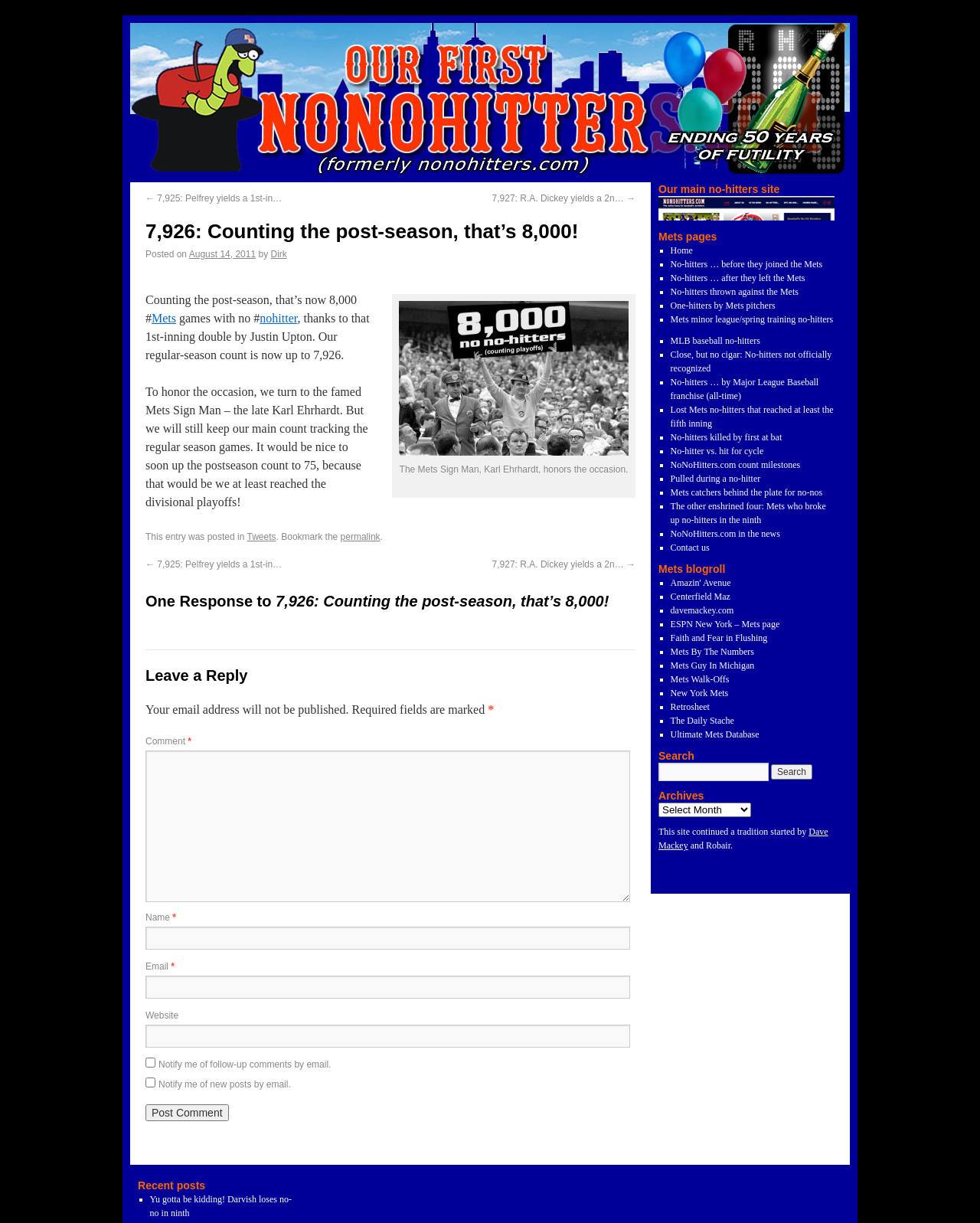Provide the bounding box coordinates in the format (top-left x, top-left y, bottom-right x, bottom-right y). All values are floating point numbers between 0 and 1. Determine the bounding box coordinate of the UI element described as: Ultimate Mets Database

[0.684, 0.596, 0.775, 0.605]